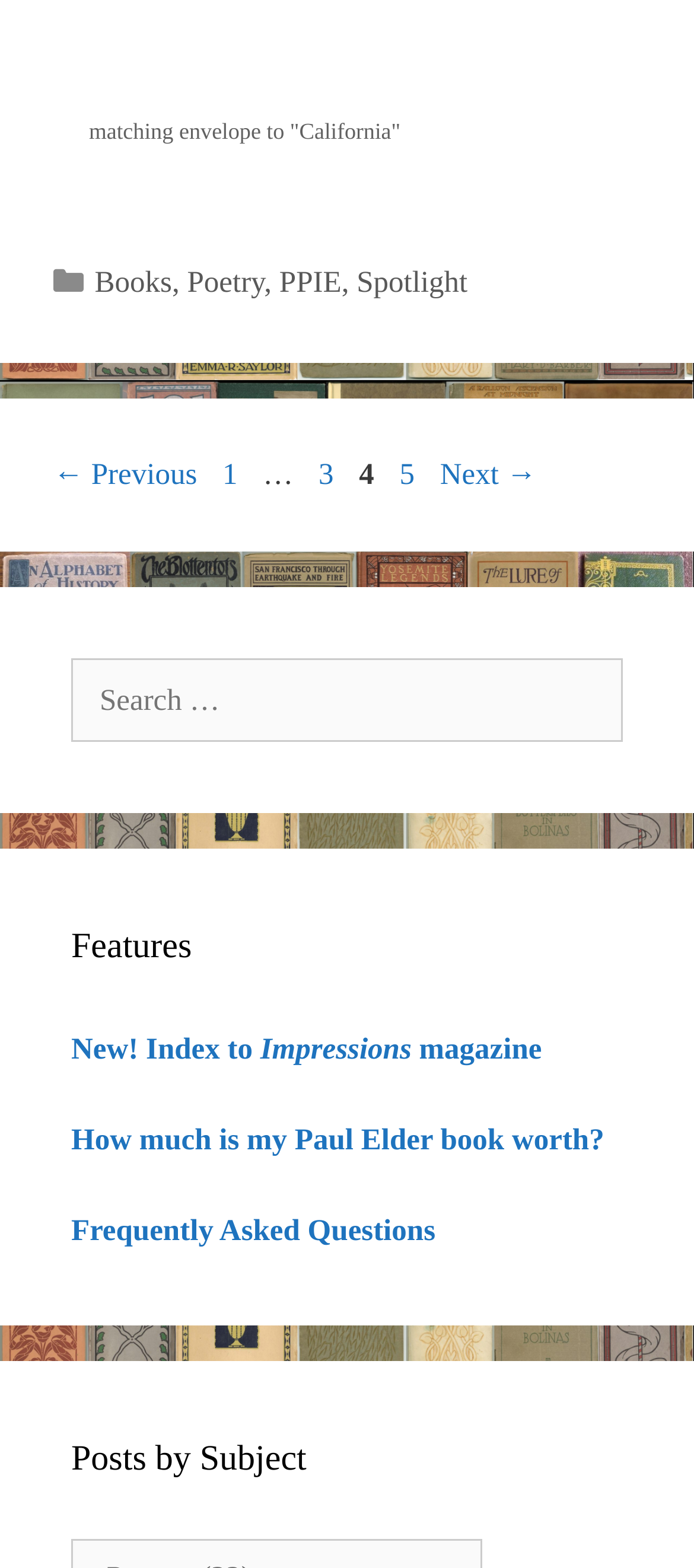Identify the bounding box coordinates of the HTML element based on this description: "← Previous".

[0.077, 0.292, 0.297, 0.314]